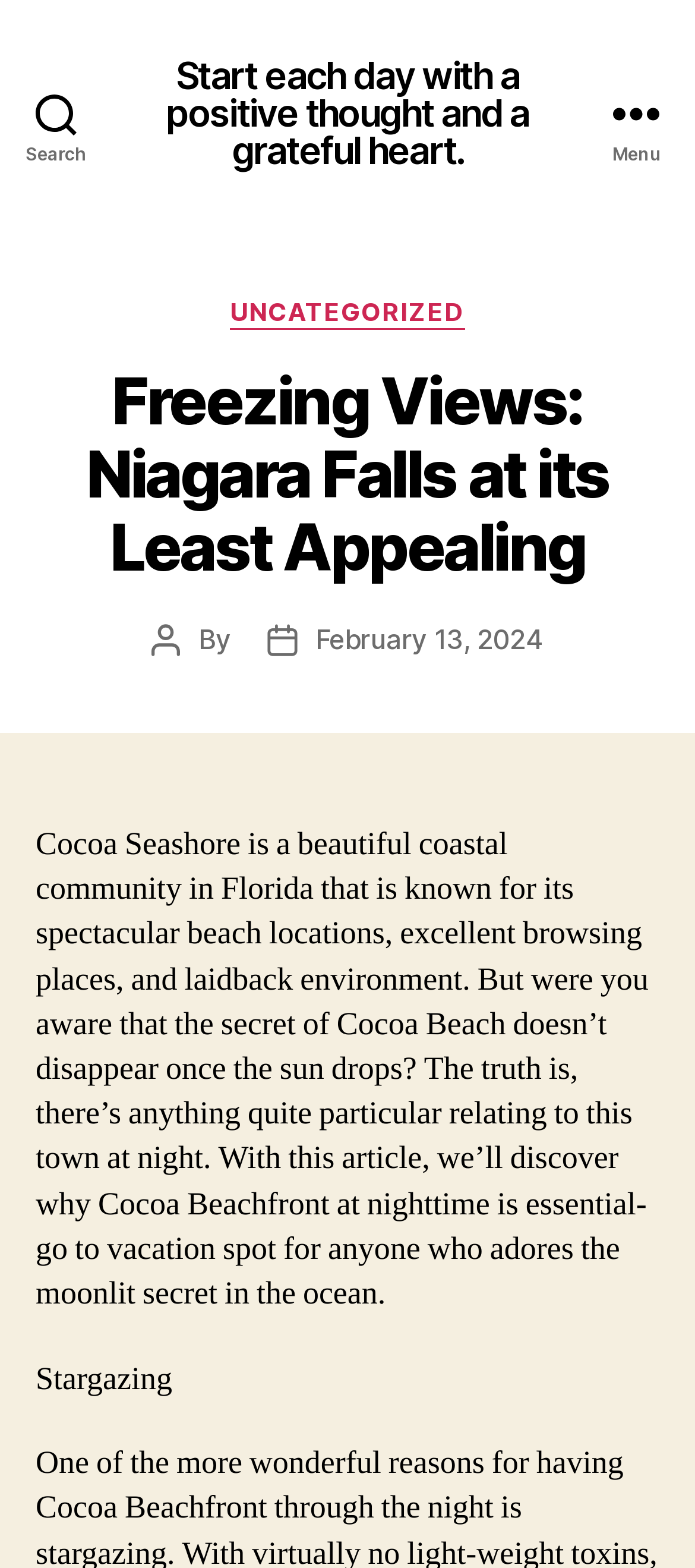What is the author of the article?
Respond with a short answer, either a single word or a phrase, based on the image.

Not specified